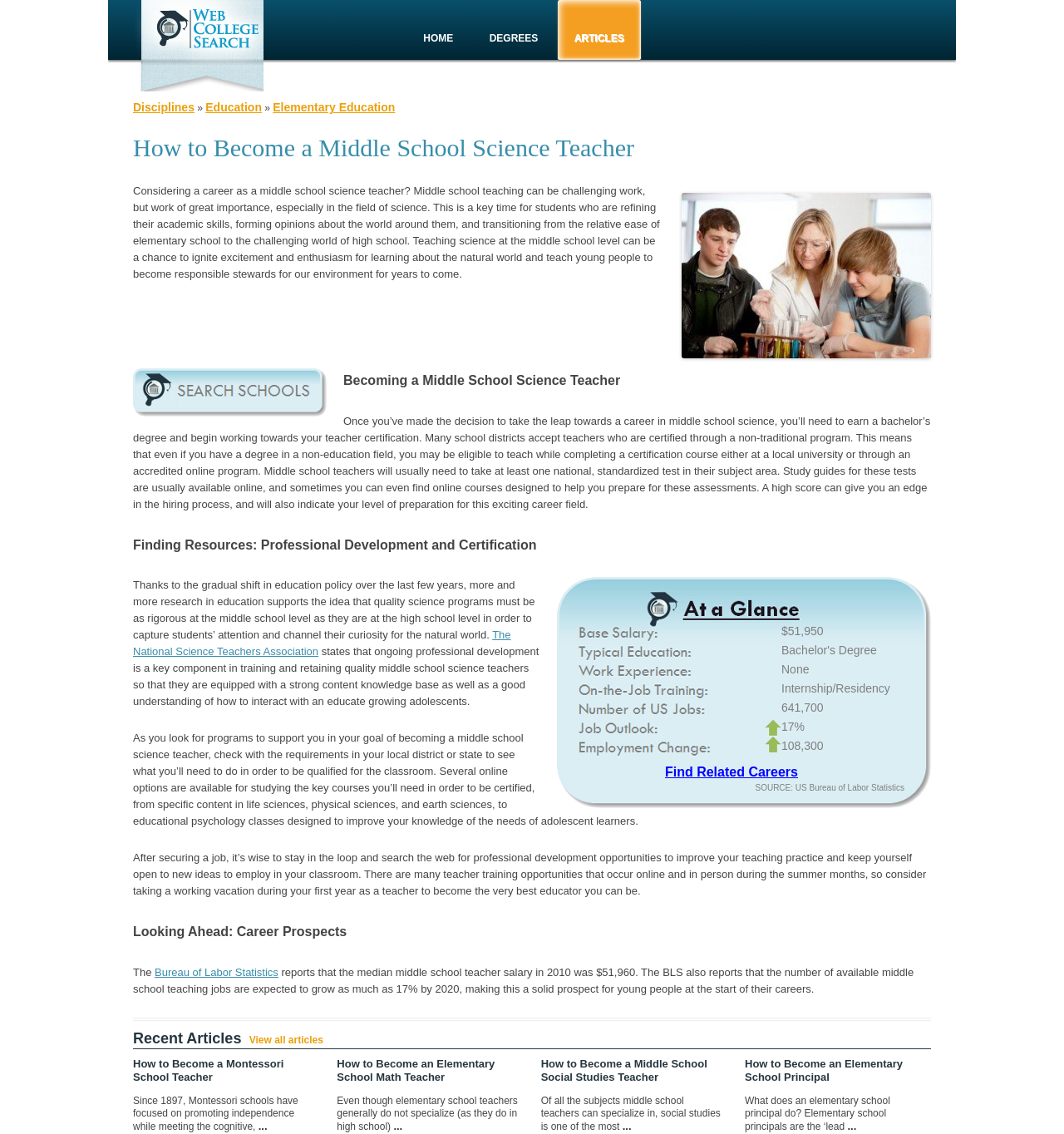Using the element description provided, determine the bounding box coordinates in the format (top-left x, top-left y, bottom-right x, bottom-right y). Ensure that all values are floating point numbers between 0 and 1. Element description: Skip to content

[0.398, 0.0, 0.46, 0.009]